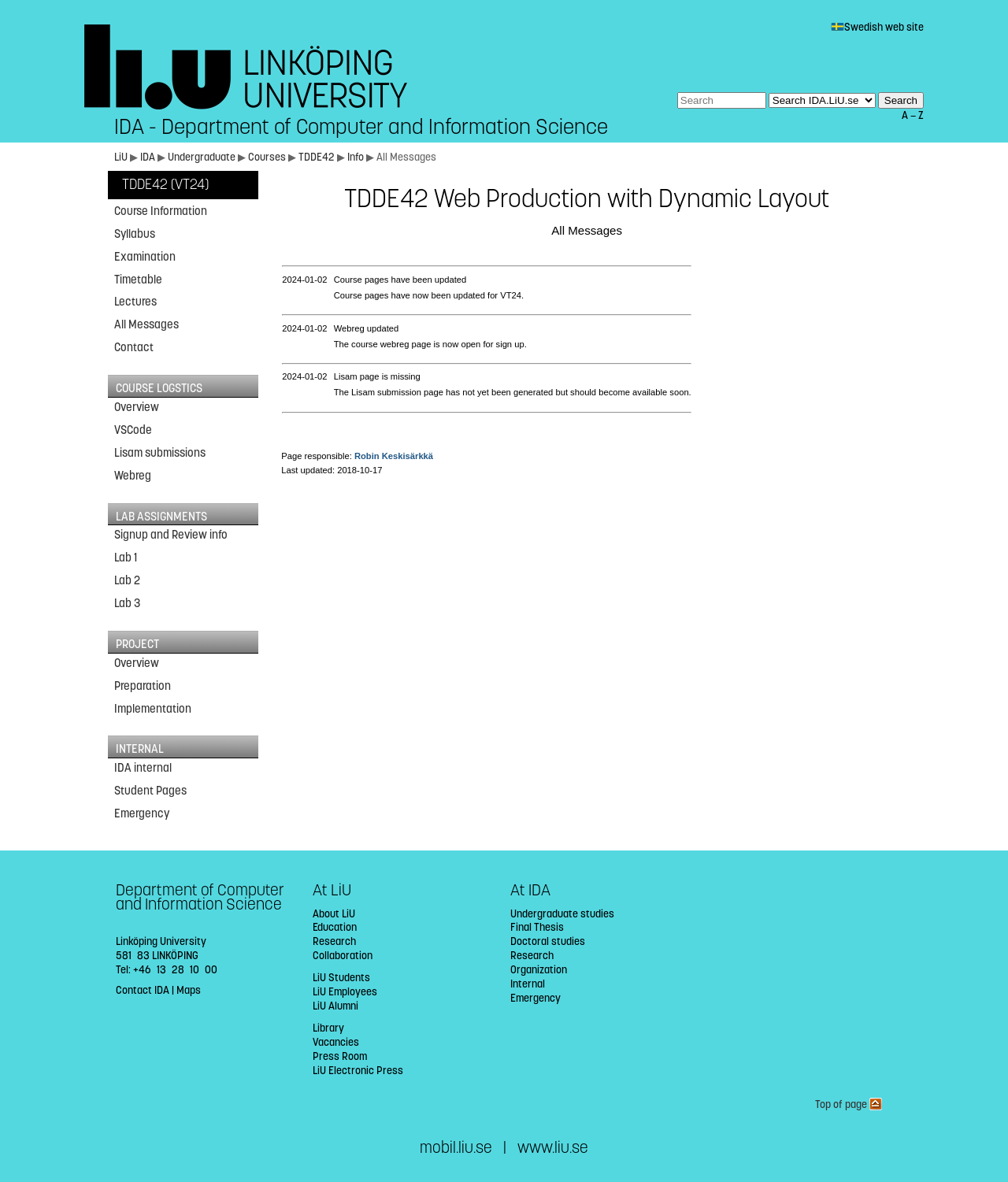What is the latest update about the course?
Answer the question using a single word or phrase, according to the image.

Course pages updated